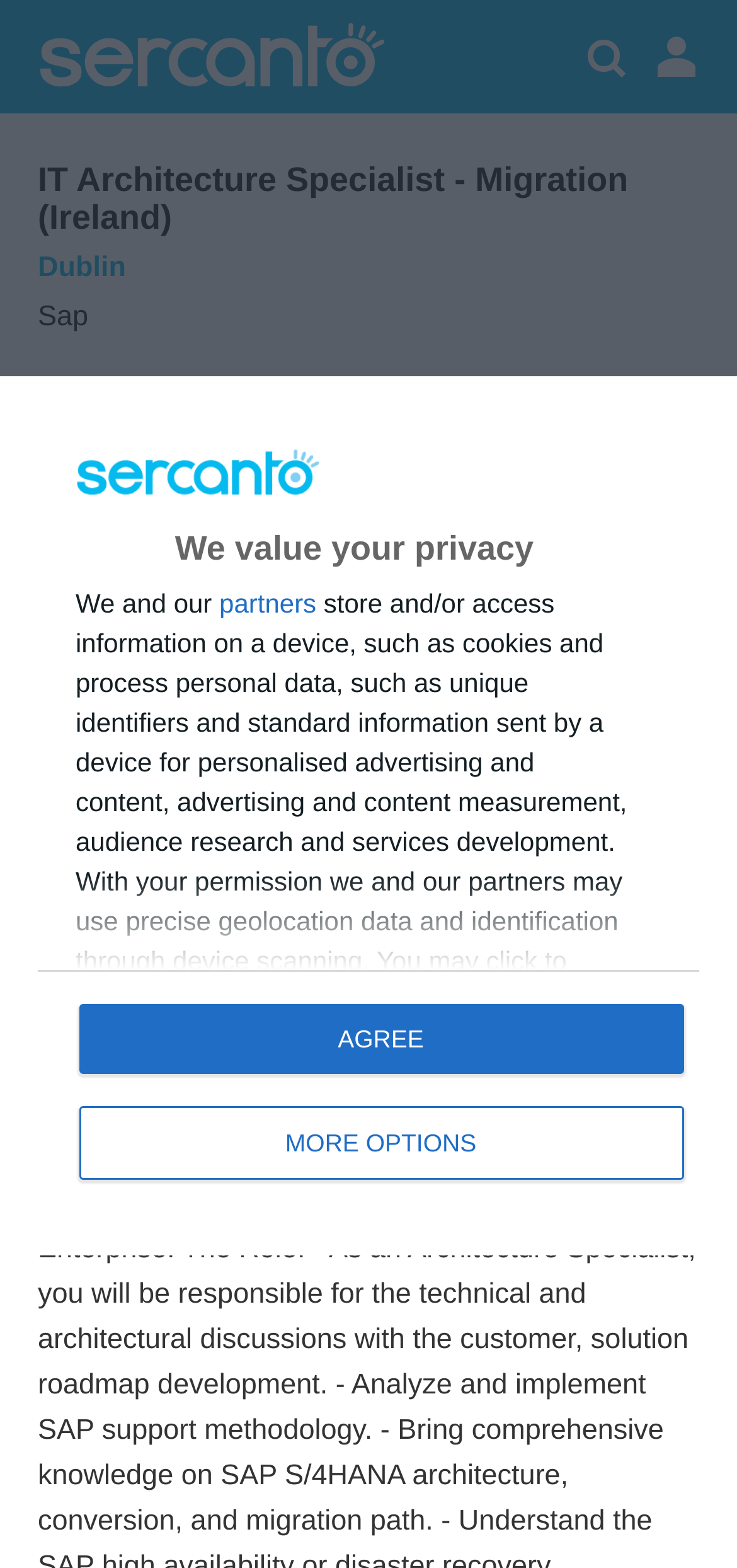Based on the element description "AGREE", predict the bounding box coordinates of the UI element.

[0.106, 0.64, 0.927, 0.685]